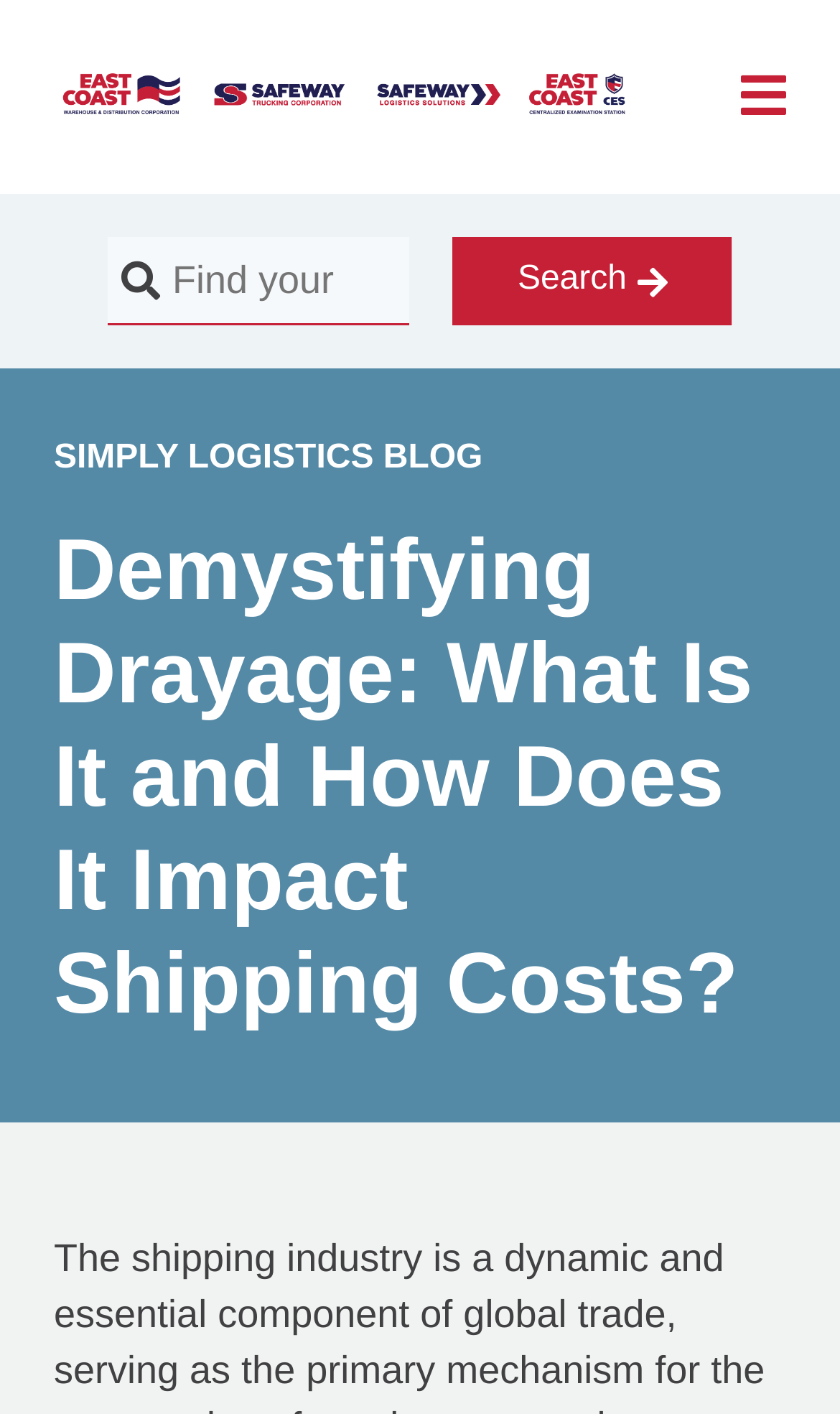What is the purpose of the search box?
Please respond to the question thoroughly and include all relevant details.

I found the purpose of the search box by looking at the text inside the search box element, which says 'Find your solution today'. This suggests that the search box is meant to help users find solutions or answers to their queries.